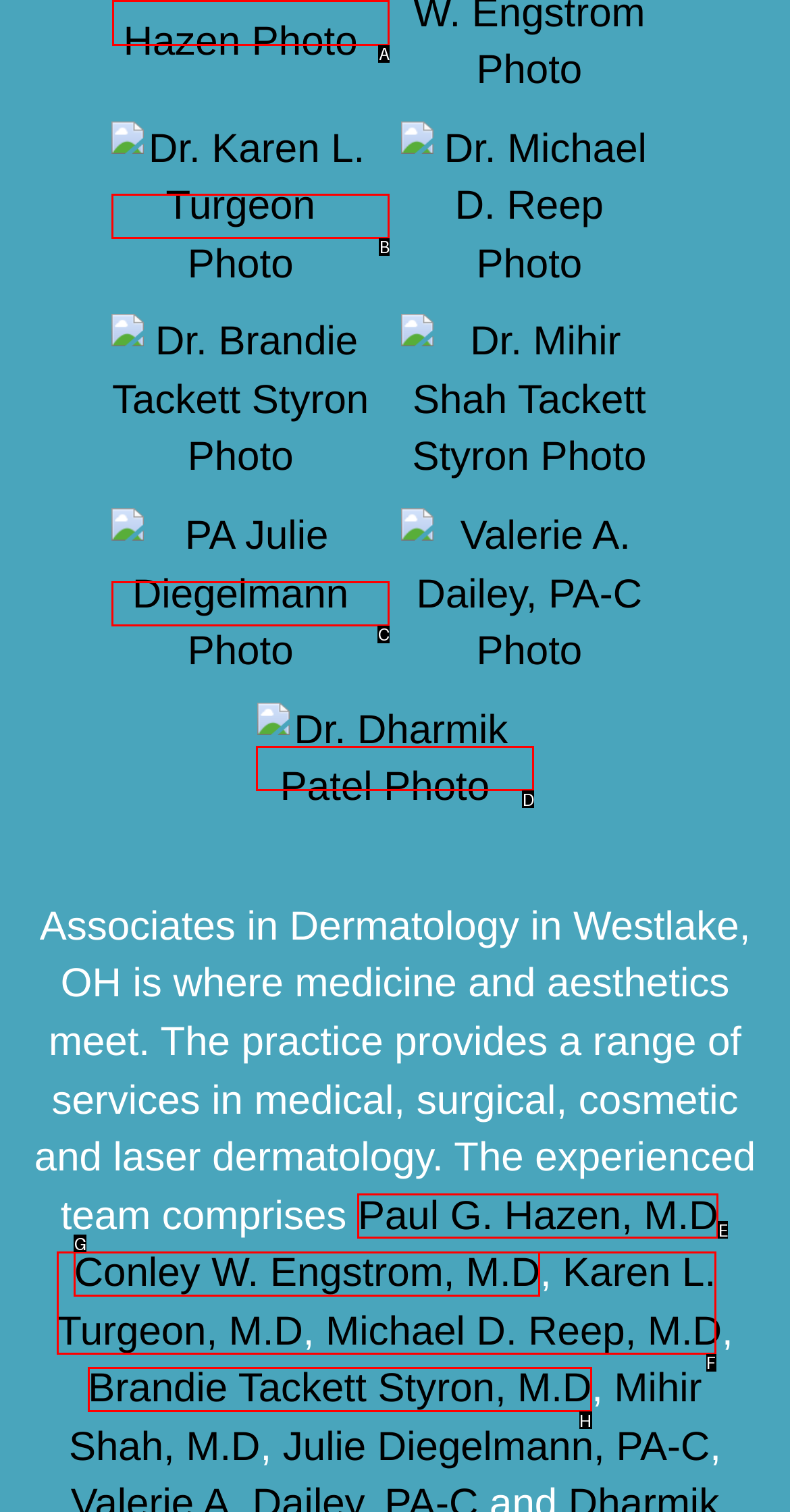Which HTML element should be clicked to perform the following task: View Dr. Paul G. Hazen's profile
Reply with the letter of the appropriate option.

A